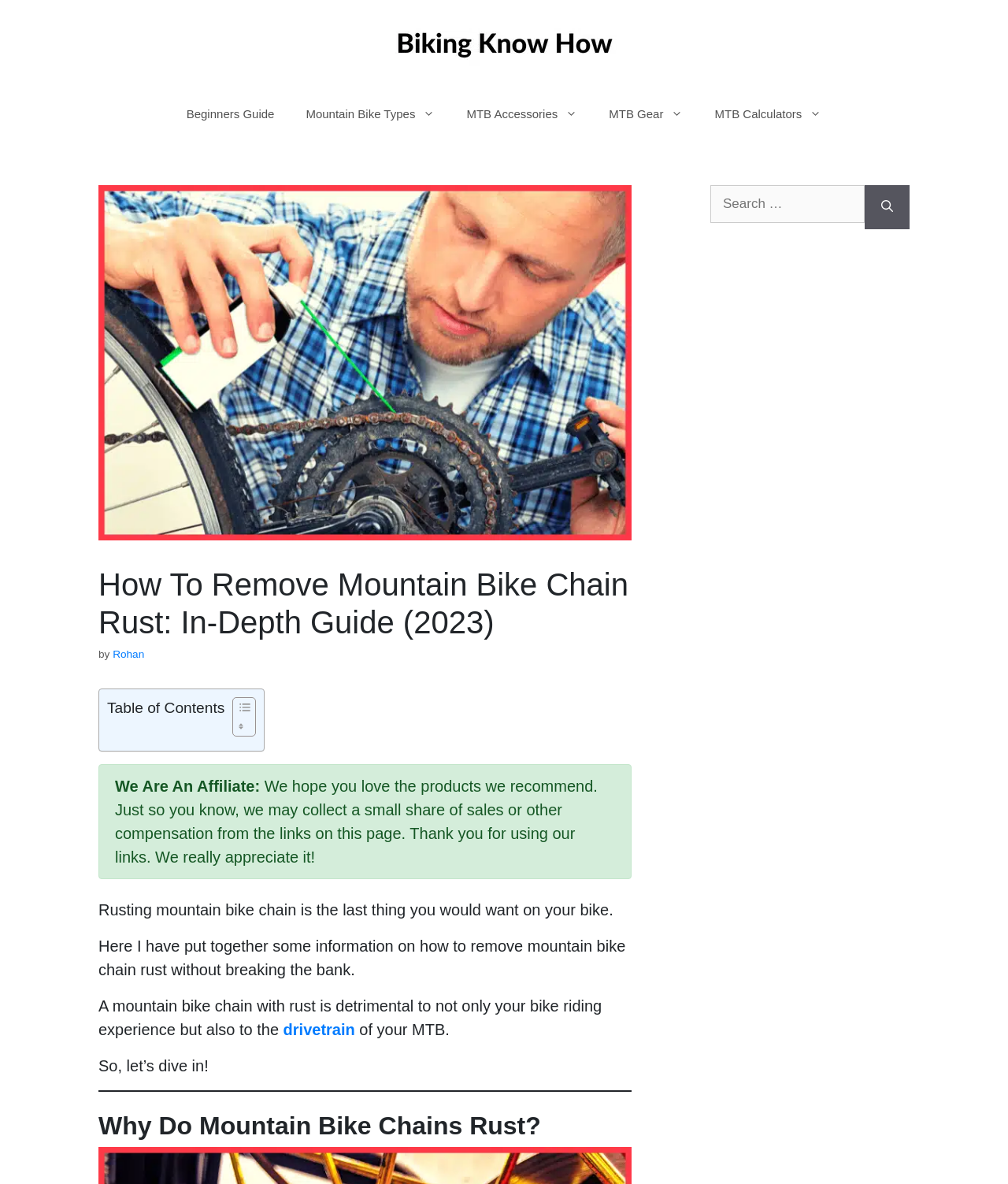Based on the element description: "Rohan", identify the UI element and provide its bounding box coordinates. Use four float numbers between 0 and 1, [left, top, right, bottom].

[0.112, 0.548, 0.143, 0.558]